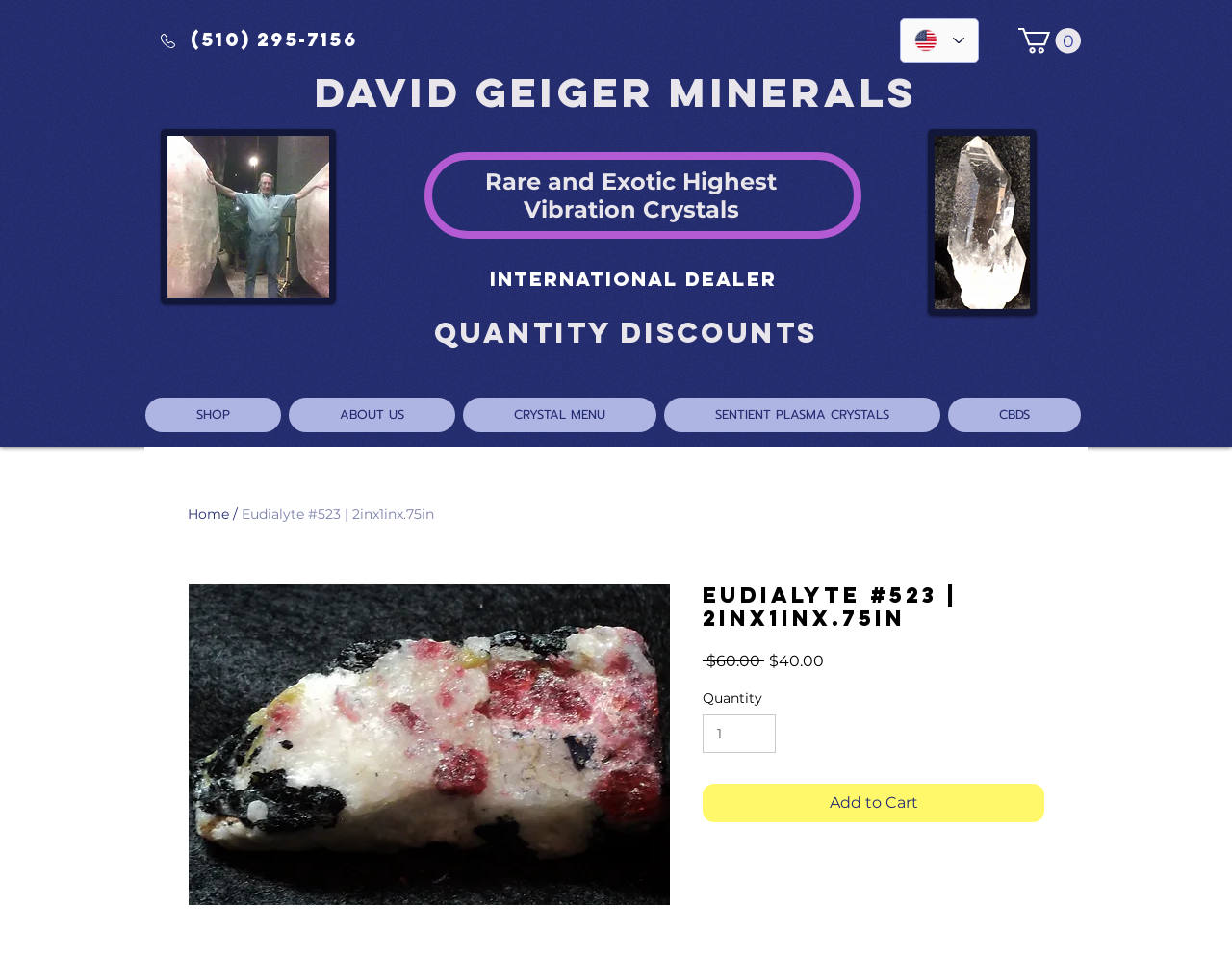Determine the bounding box coordinates of the element's region needed to click to follow the instruction: "Click the link to Rense Website". Provide these coordinates as four float numbers between 0 and 1, formatted as [left, top, right, bottom].

None